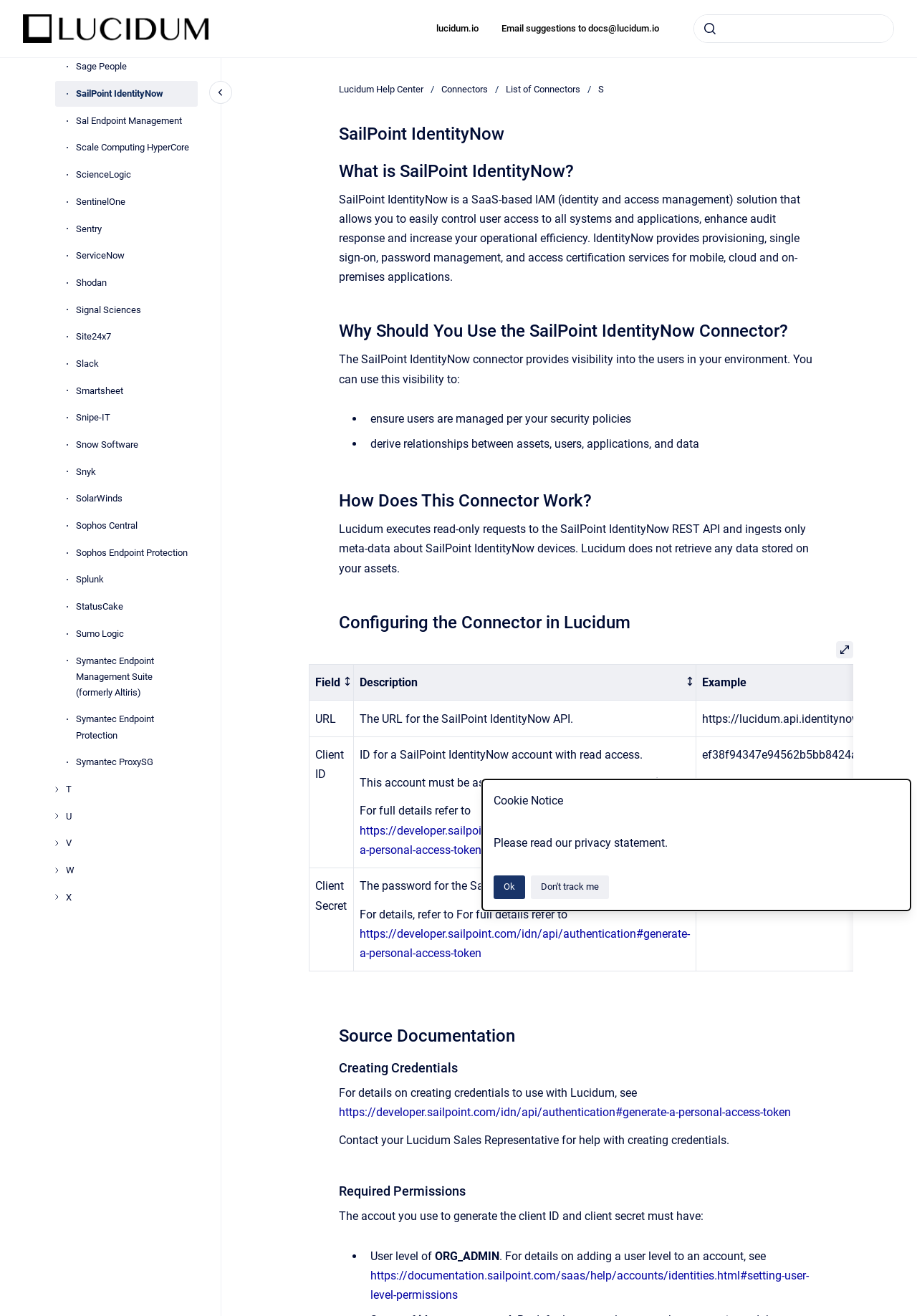Produce an extensive caption that describes everything on the webpage.

This webpage is about SailPoint IdentityNow, a SaaS-based IAM (identity and access management) solution. At the top of the page, there is a cookie notice dialog with a "Please read our privacy statement" text and two buttons, "Ok" and "Don't track me". Below the cookie notice, there are three links: "Go to homepage", "lucidum.io", and "Email suggestions to docs@lucidum.io". 

On the top right, there is a search bar with a combobox and a "Submit" button. 

The main navigation menu is on the left side of the page, with a list of links organized alphabetically from "S" to "Z". Each letter has a corresponding button that expands to show a submenu with links to various topics, such as "SafeConsole", "SailPoint IdentityNow", "ServiceNow", and many others. 

Below the main navigation menu, there are several links and buttons, including "Dashboards", "Streamlining Queries with Smart Labels and Tags", "Value-Oriented Dashboards (VODs)", "Risk", "Actions", "Use Cases", "Viewing Data", "Running Headless with Webhooks", "Lucidum API v1", "Lucidum API v2", "Sending Alerts to Slack", and "Managing Your Lucidum System". Each of these links has a corresponding button that expands to show a submenu. 

At the top right of the page, there is a breadcrumb navigation menu with a link to the "Lucidum Help Center".